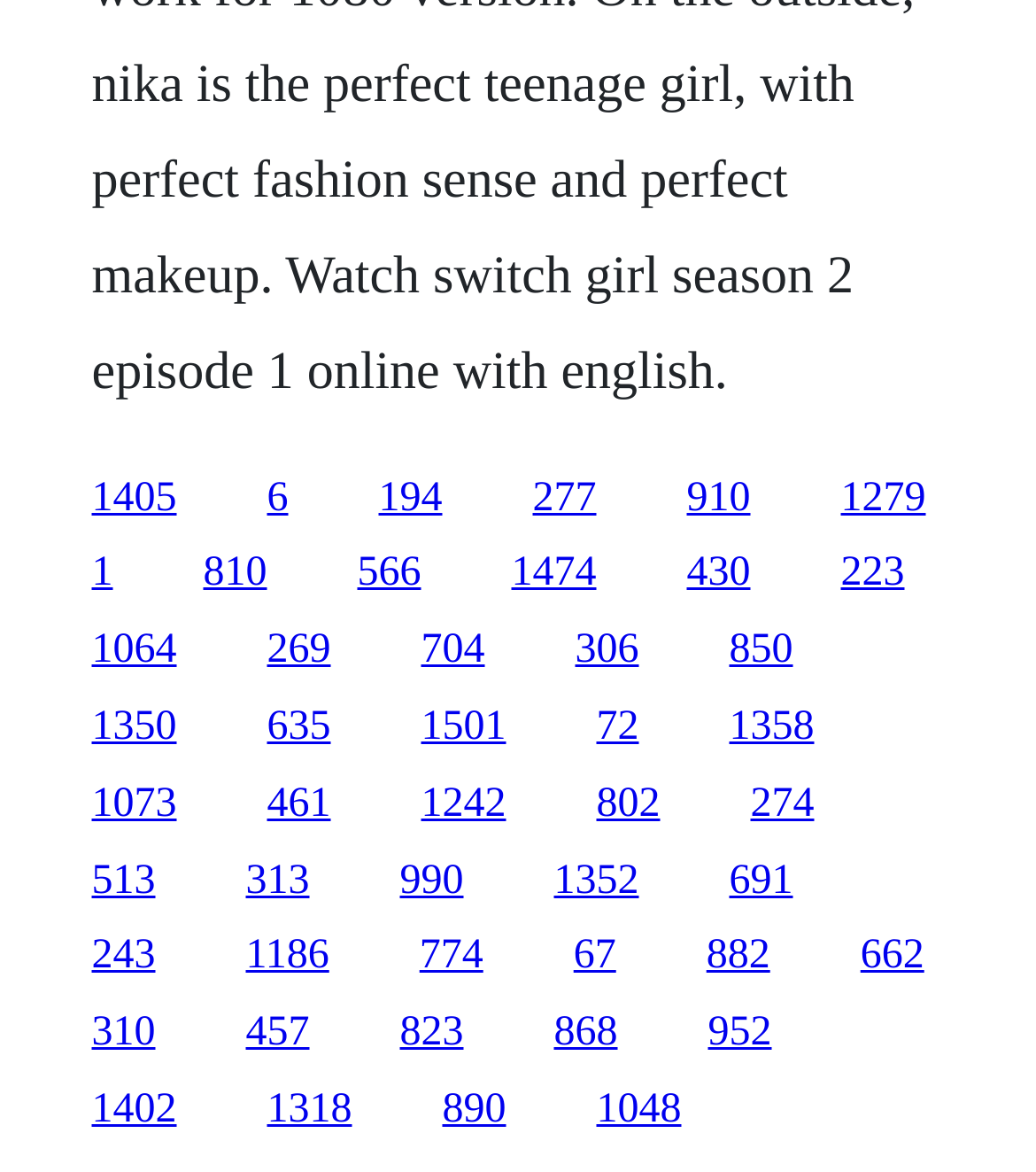Provide the bounding box coordinates of the area you need to click to execute the following instruction: "follow the tenth link".

[0.494, 0.47, 0.576, 0.509]